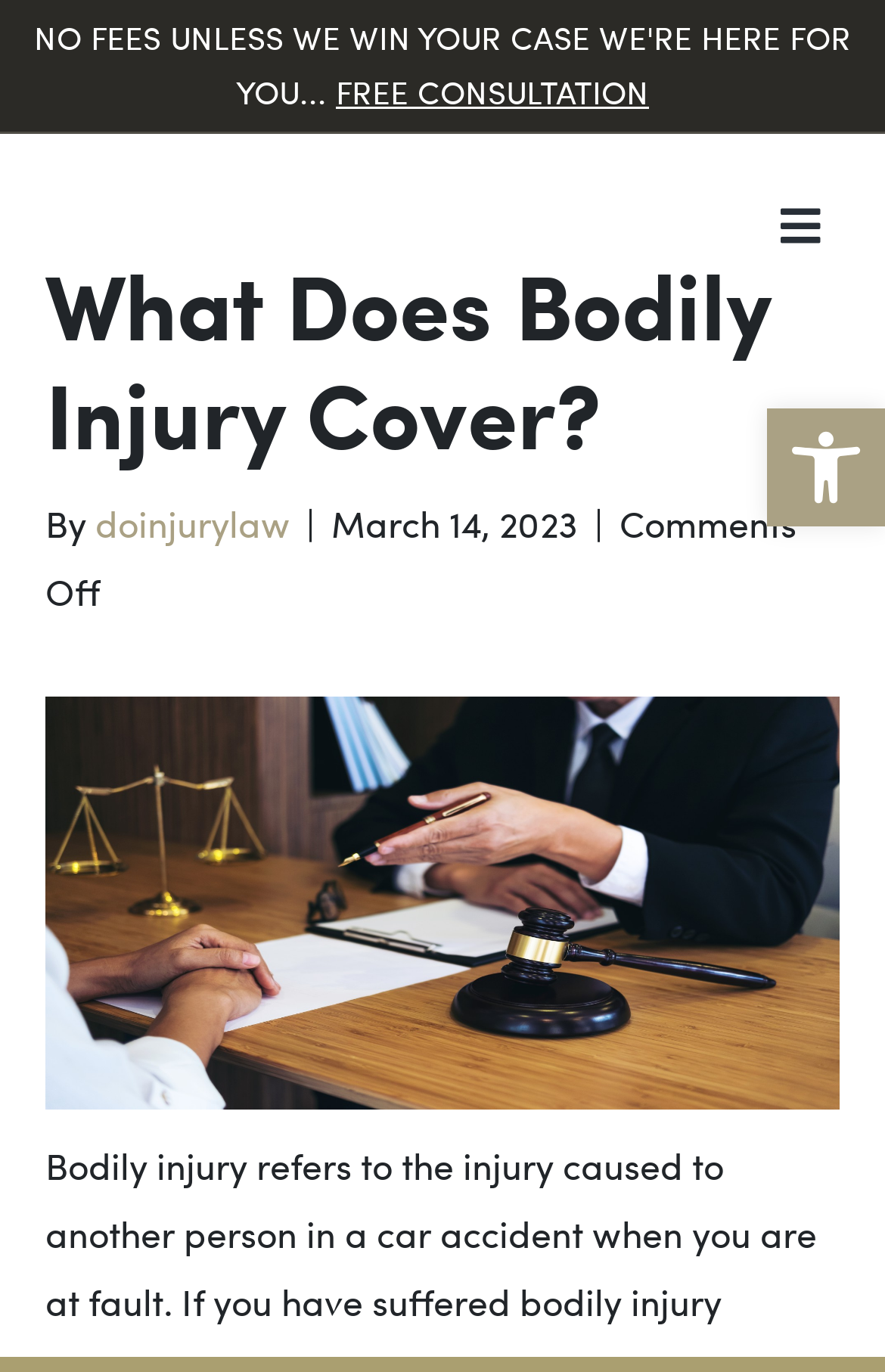Explain in detail what you observe on this webpage.

The webpage is about bodily injury liability insurance, specifically discussing what it covers. At the top, there is a prominent link to a "FREE CONSULTATION" on the right side, next to a "Menu" button. Below this, there is a header section with a heading that matches the title of the webpage, "What Does Bodily Injury Cover?".

In the header section, there is a byline that reads "By doinjurylaw" with a date "March 14, 2023" and a "Comments Off" label. Below the heading, there is a brief summary or introduction to the topic, which is not fully specified.

On the right side of the header section, there is a large image related to bodily injury, taking up most of the width of the page. At the very top right corner, there is a button to "Open toolbar Accessibility Tools" with an accompanying image of the same name.

Overall, the webpage appears to be an informative article or blog post about bodily injury liability insurance, with a clear title, introduction, and a prominent call-to-action for a free consultation.